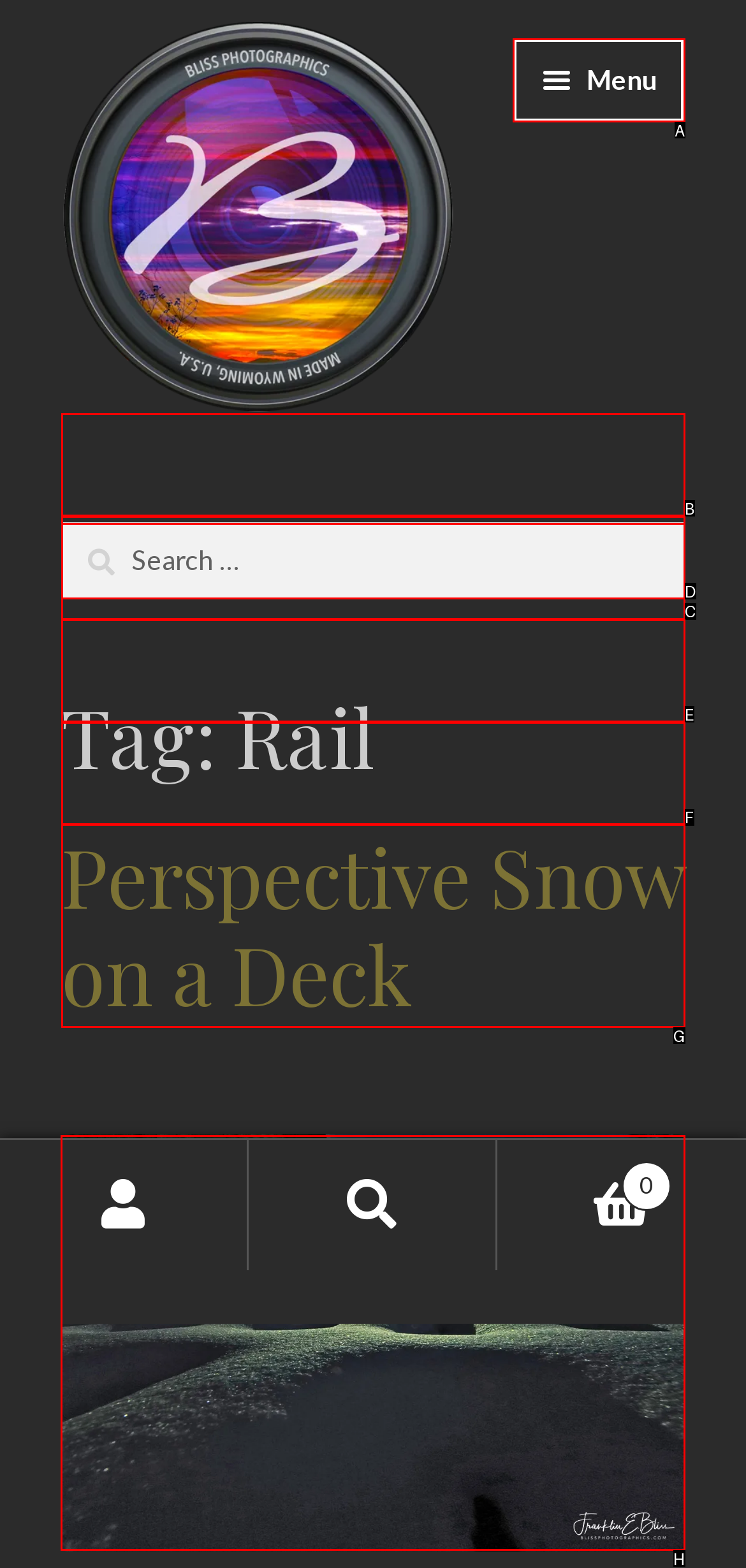Point out the HTML element I should click to achieve the following: View the 'Perspective Snow on a Deck' image Reply with the letter of the selected element.

H